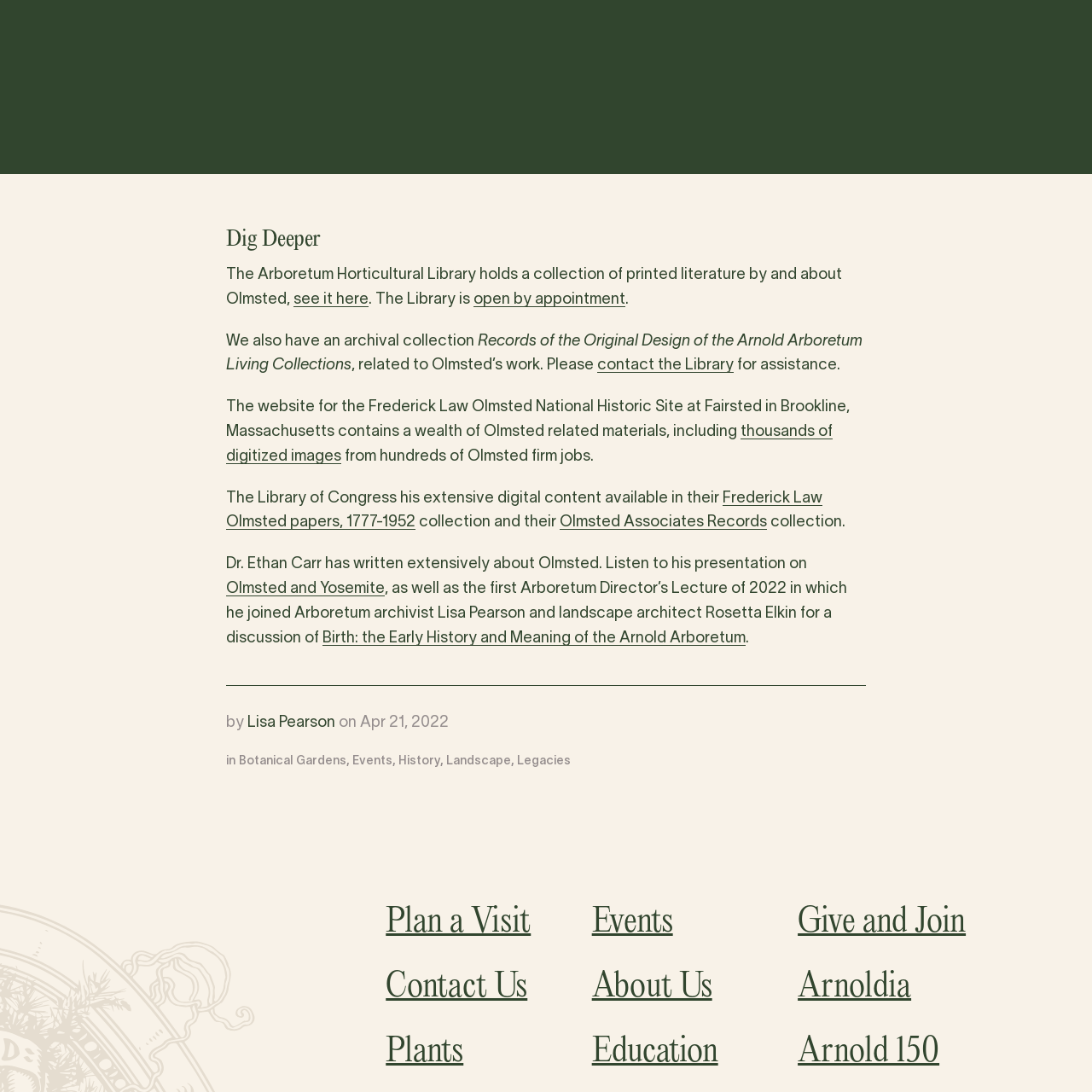Identify the bounding box coordinates of the element that should be clicked to fulfill this task: "plan a visit". The coordinates should be provided as four float numbers between 0 and 1, i.e., [left, top, right, bottom].

[0.353, 0.826, 0.486, 0.862]